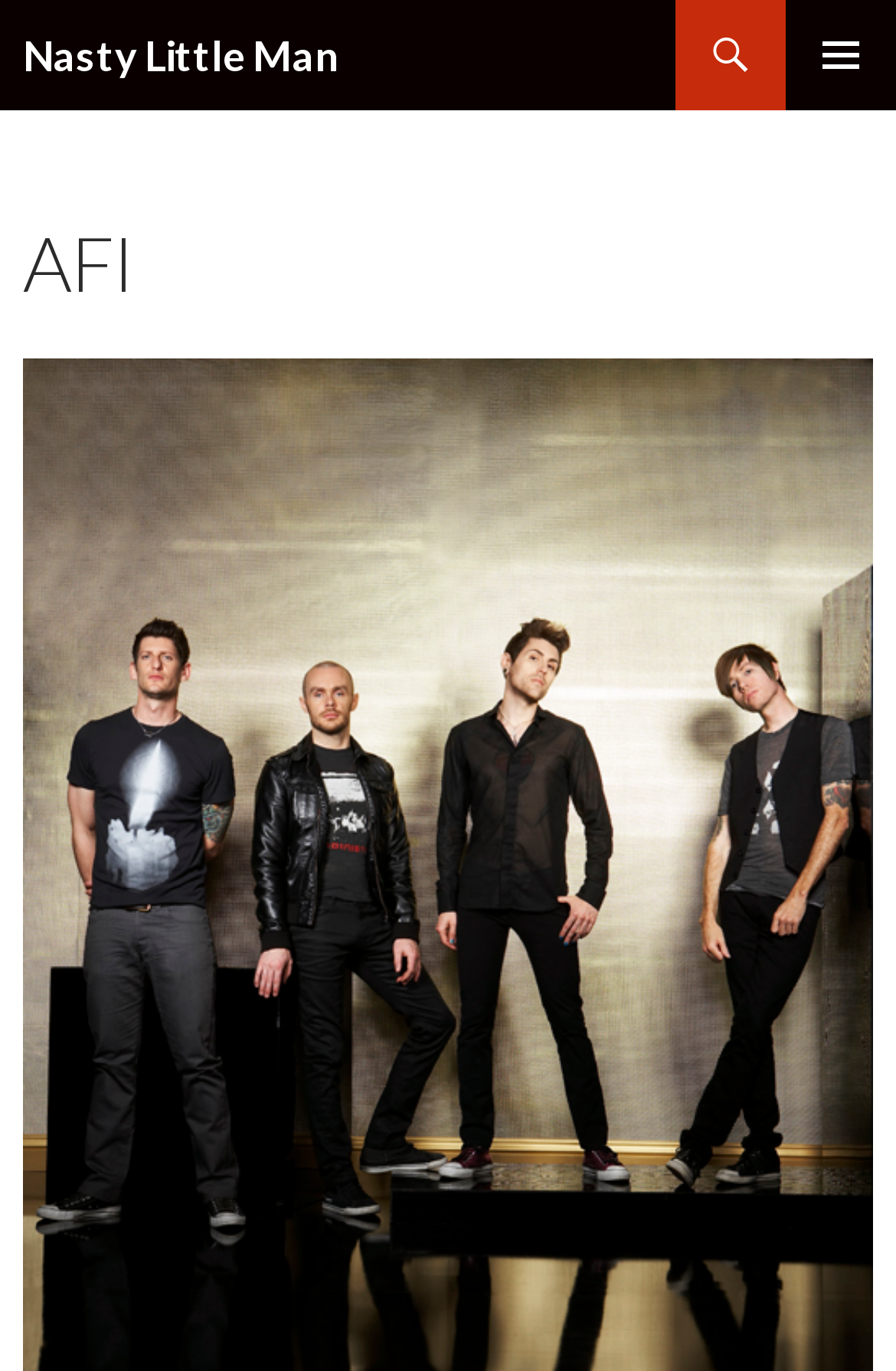Locate and provide the bounding box coordinates for the HTML element that matches this description: "parent_node: Name * name="author"".

None